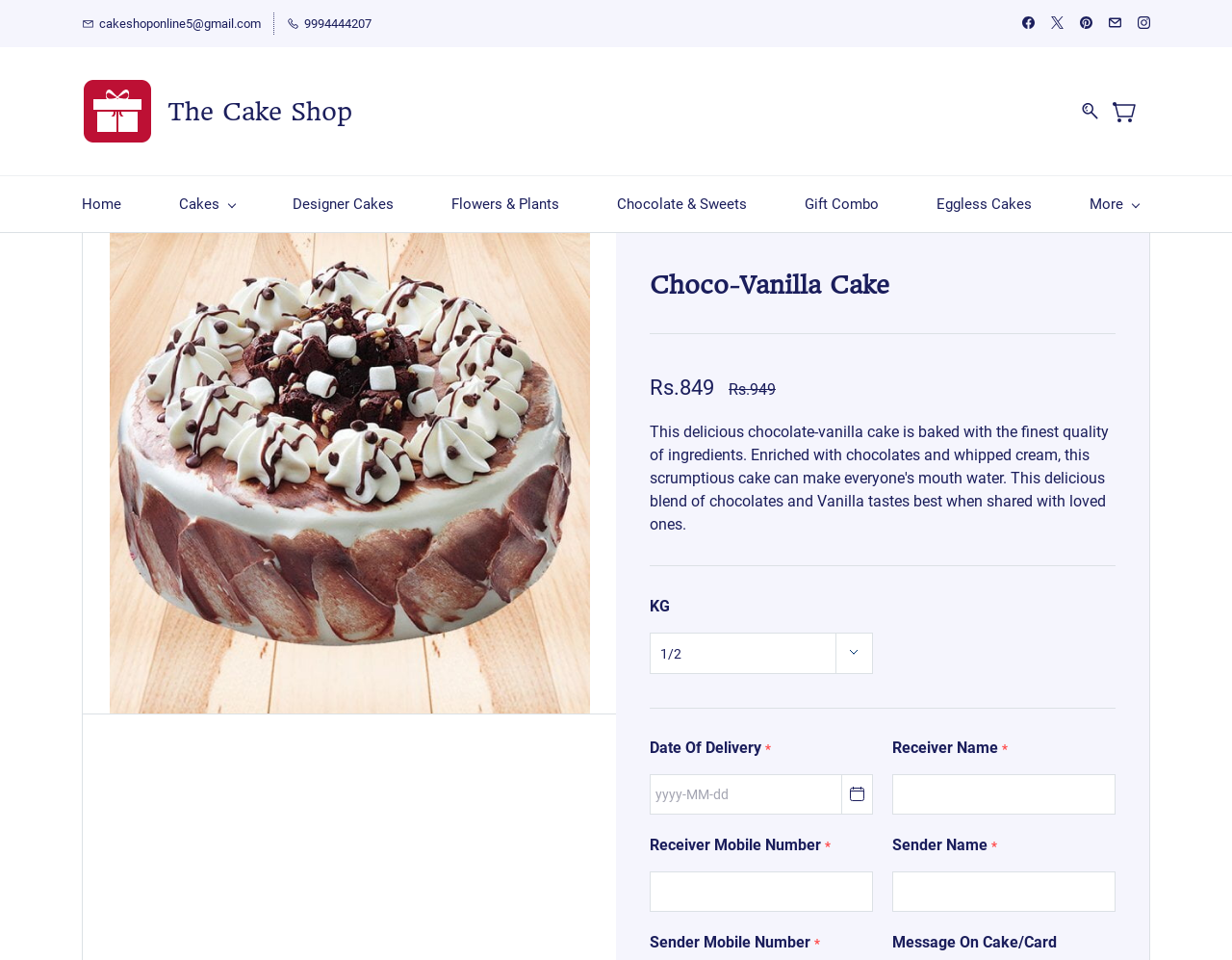Provide a one-word or short-phrase response to the question:
What is the purpose of the textbox below 'Receiver Mobile Number'?

To input receiver's mobile number